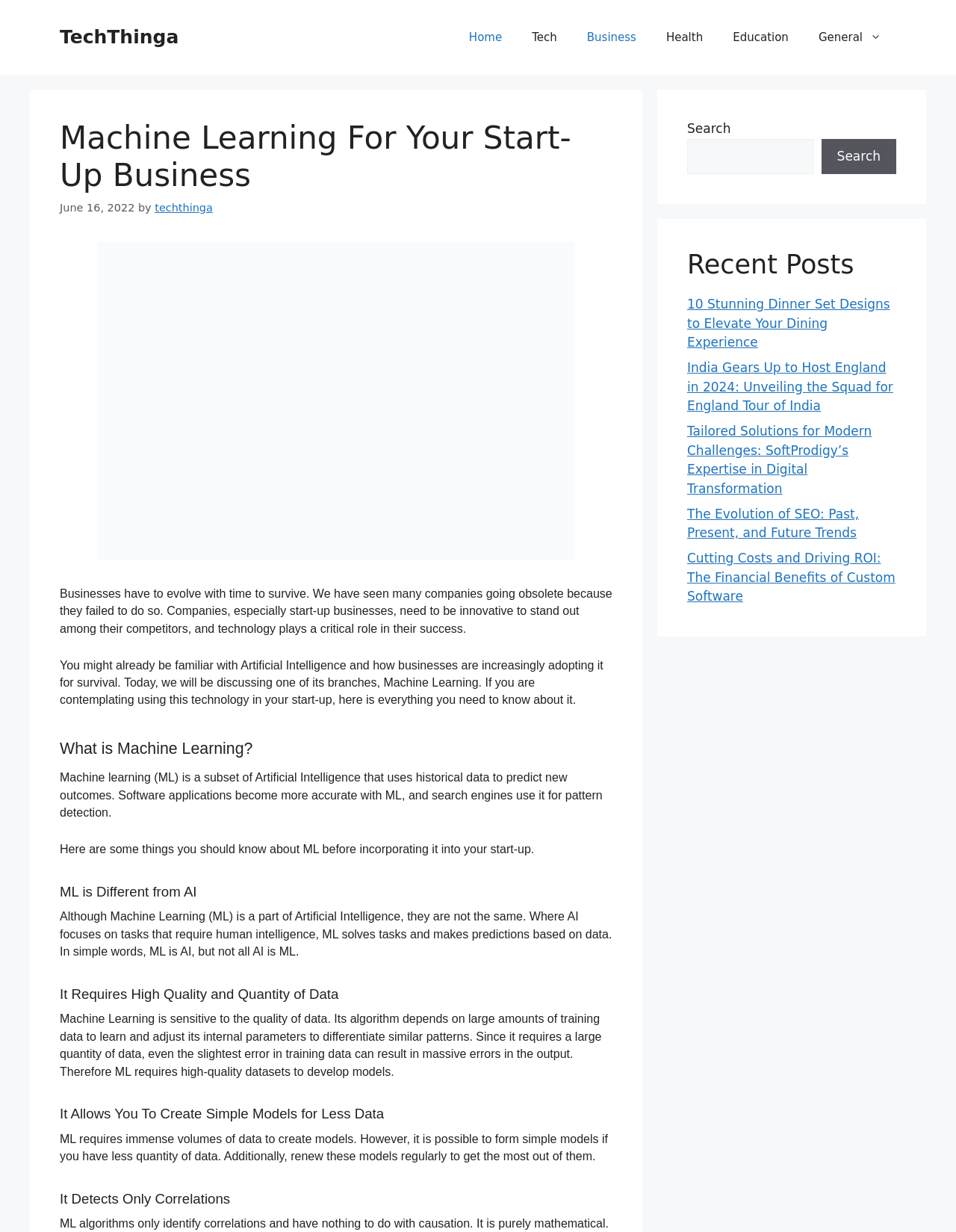What is the main topic of this webpage?
Using the visual information, reply with a single word or short phrase.

Machine Learning